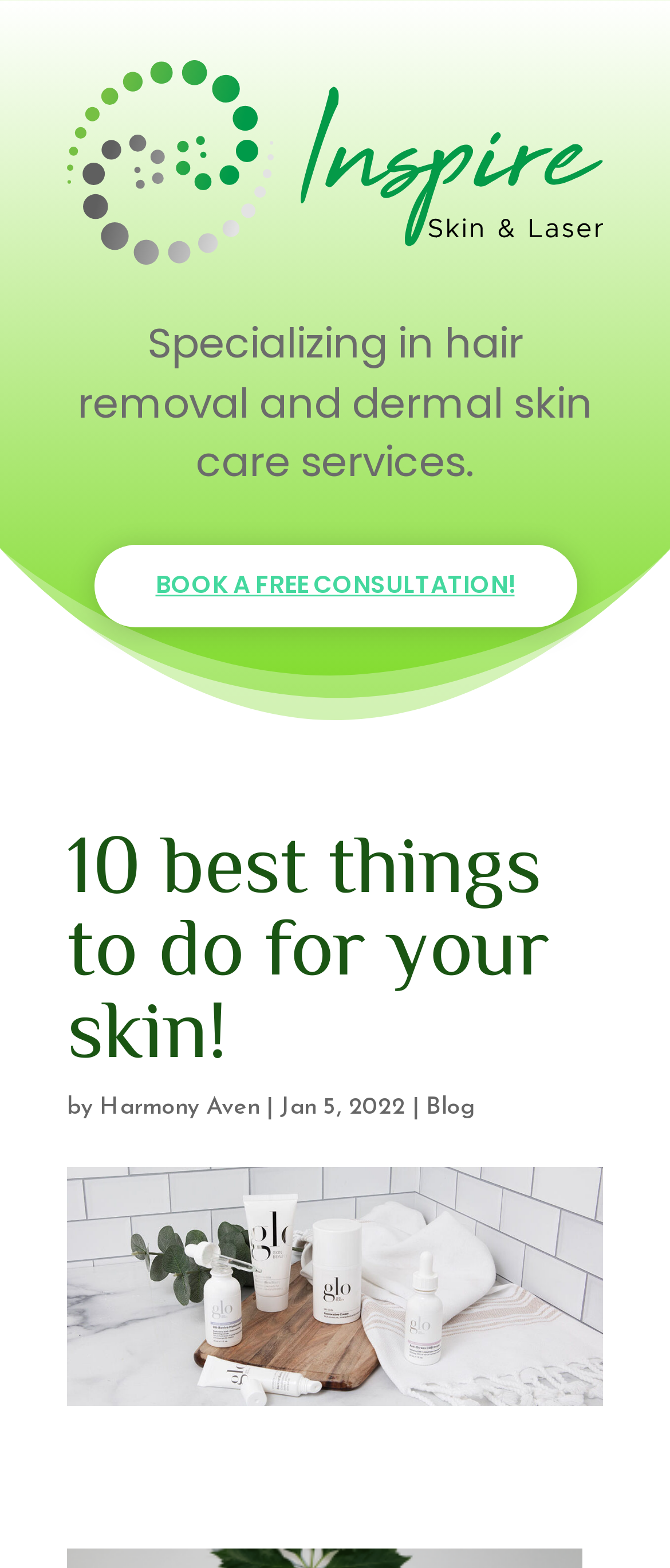What can be booked on the website?
Based on the visual information, provide a detailed and comprehensive answer.

The link 'BOOK A FREE CONSULTATION!' suggests that users can book a free consultation on the website.